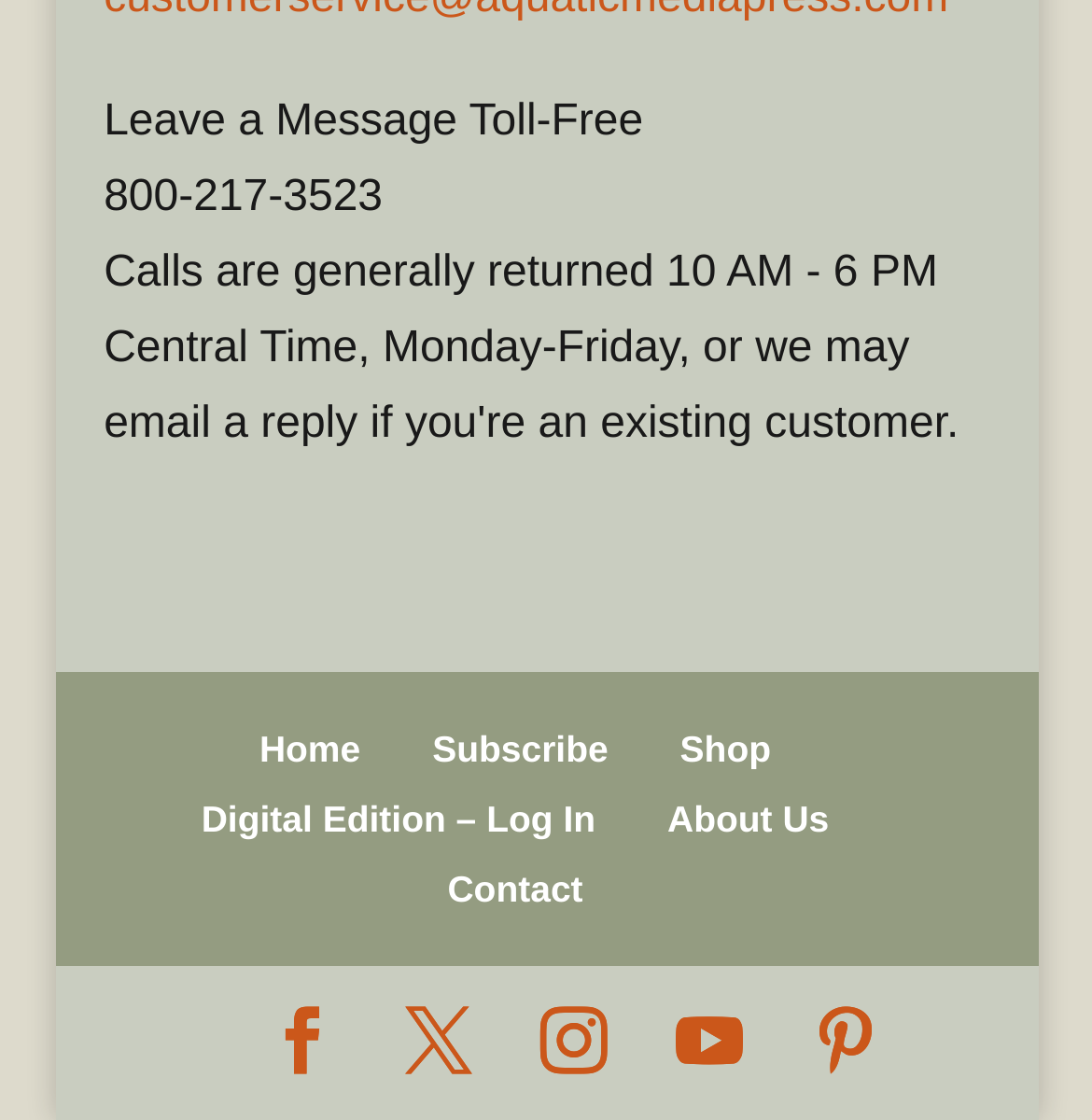Carefully examine the image and provide an in-depth answer to the question: What is the third navigation link from the left?

I determined the navigation links by looking at the link elements with text 'Home', 'Subscribe', 'Shop', etc. The third link from the left is the one with the text 'Shop'.